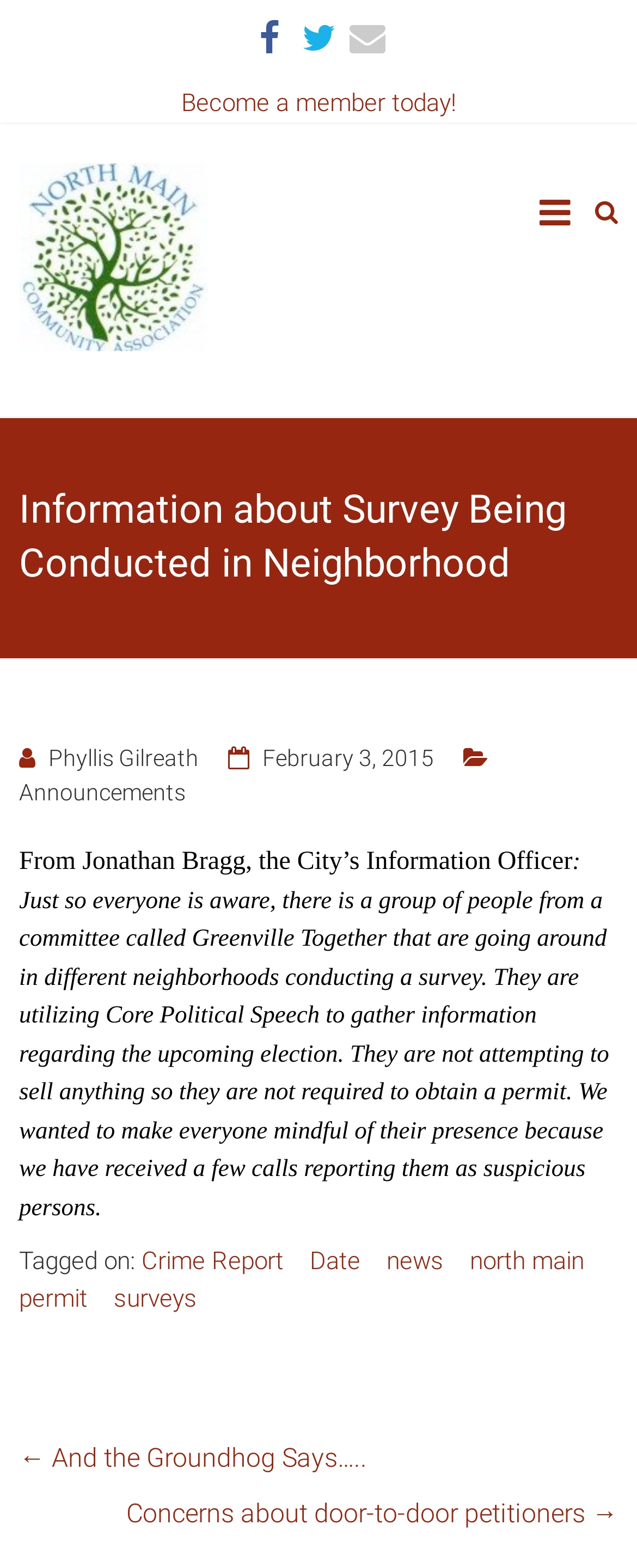Determine the bounding box coordinates of the clickable region to follow the instruction: "Click the link to become a member today!".

[0.285, 0.056, 0.715, 0.075]